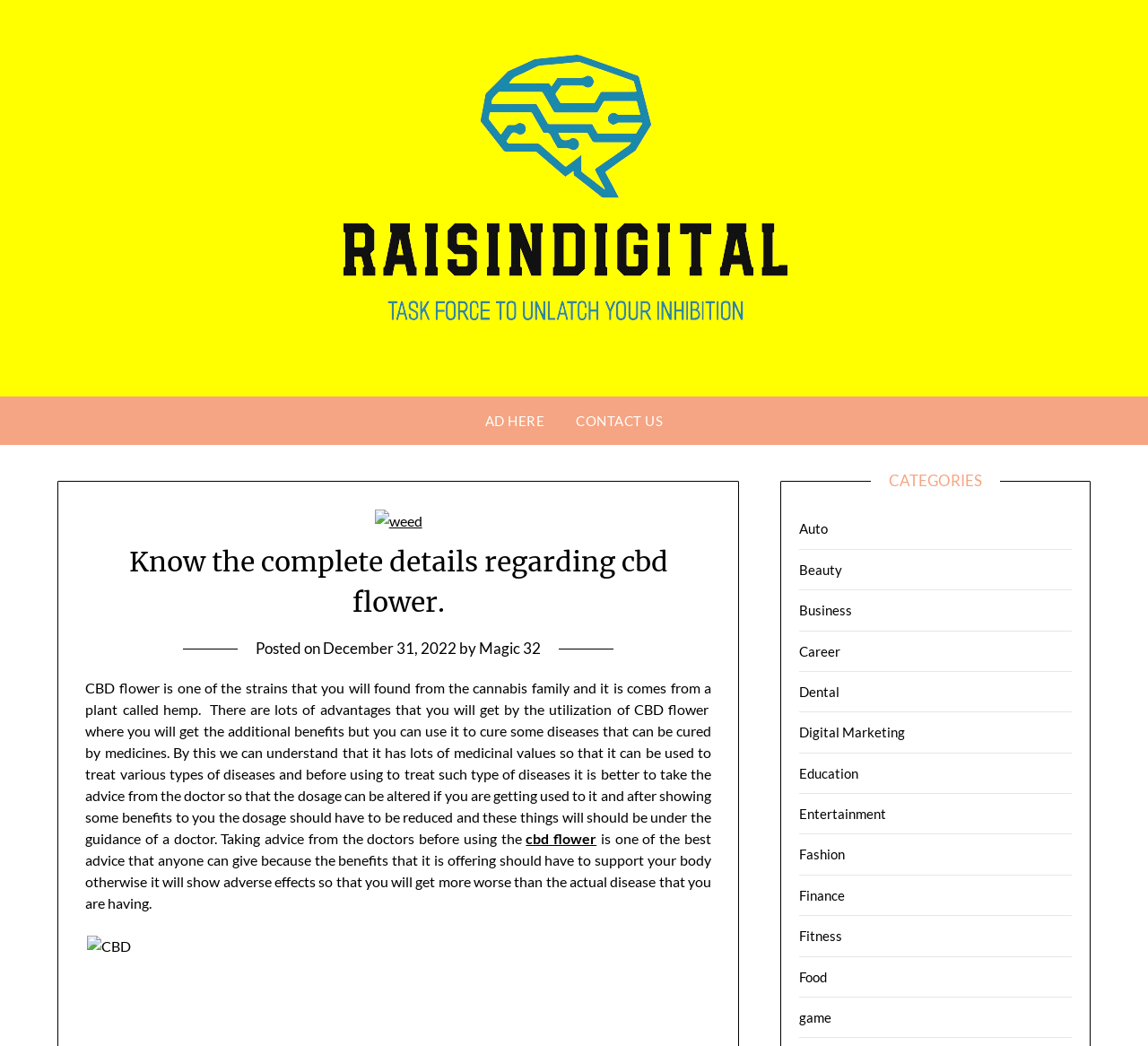Please find the bounding box coordinates of the element that you should click to achieve the following instruction: "Visit the 'Beauty' category". The coordinates should be presented as four float numbers between 0 and 1: [left, top, right, bottom].

[0.696, 0.537, 0.734, 0.552]